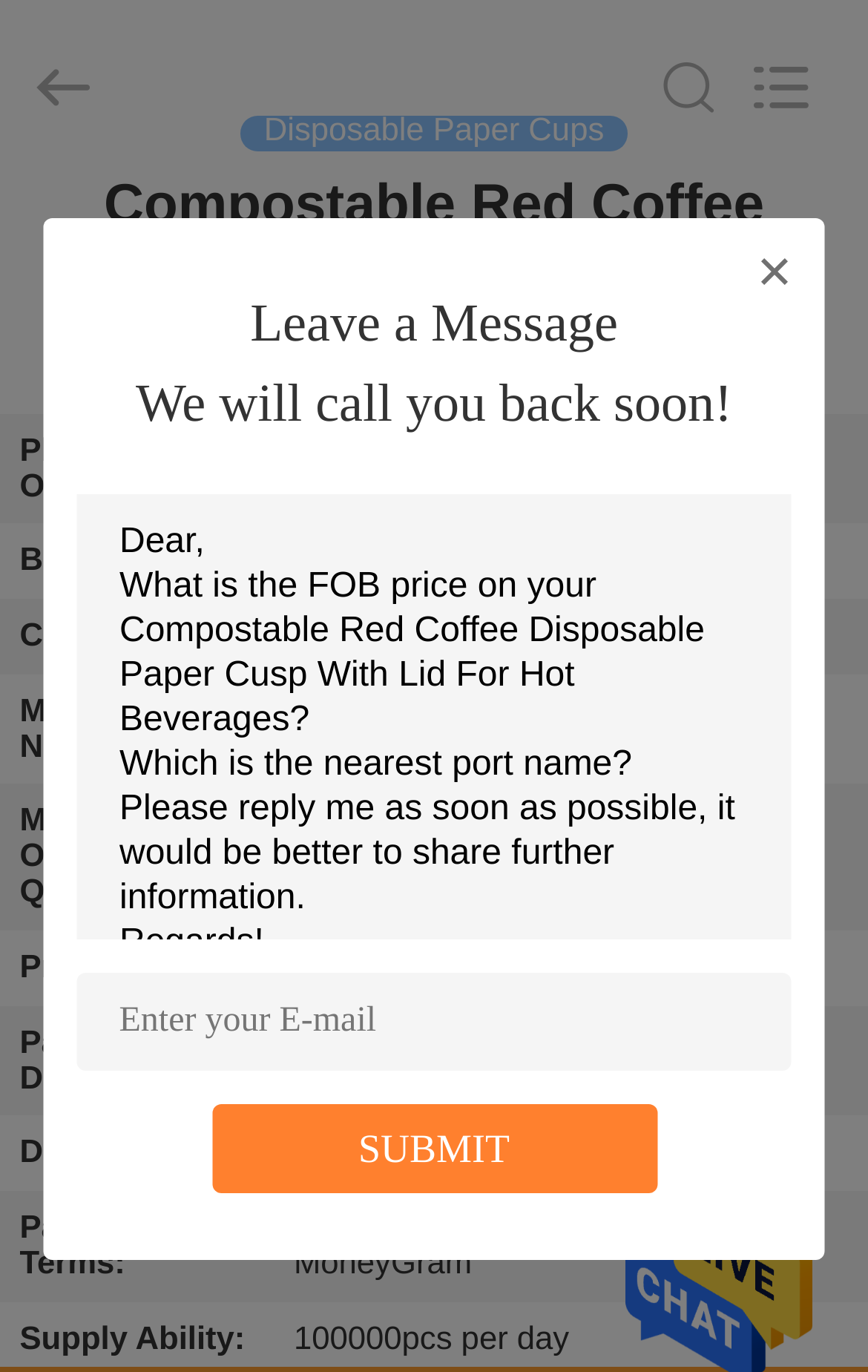Using the webpage screenshot, locate the HTML element that fits the following description and provide its bounding box: "name="search" placeholder="Search what you want"".

[0.0, 0.0, 0.88, 0.127]